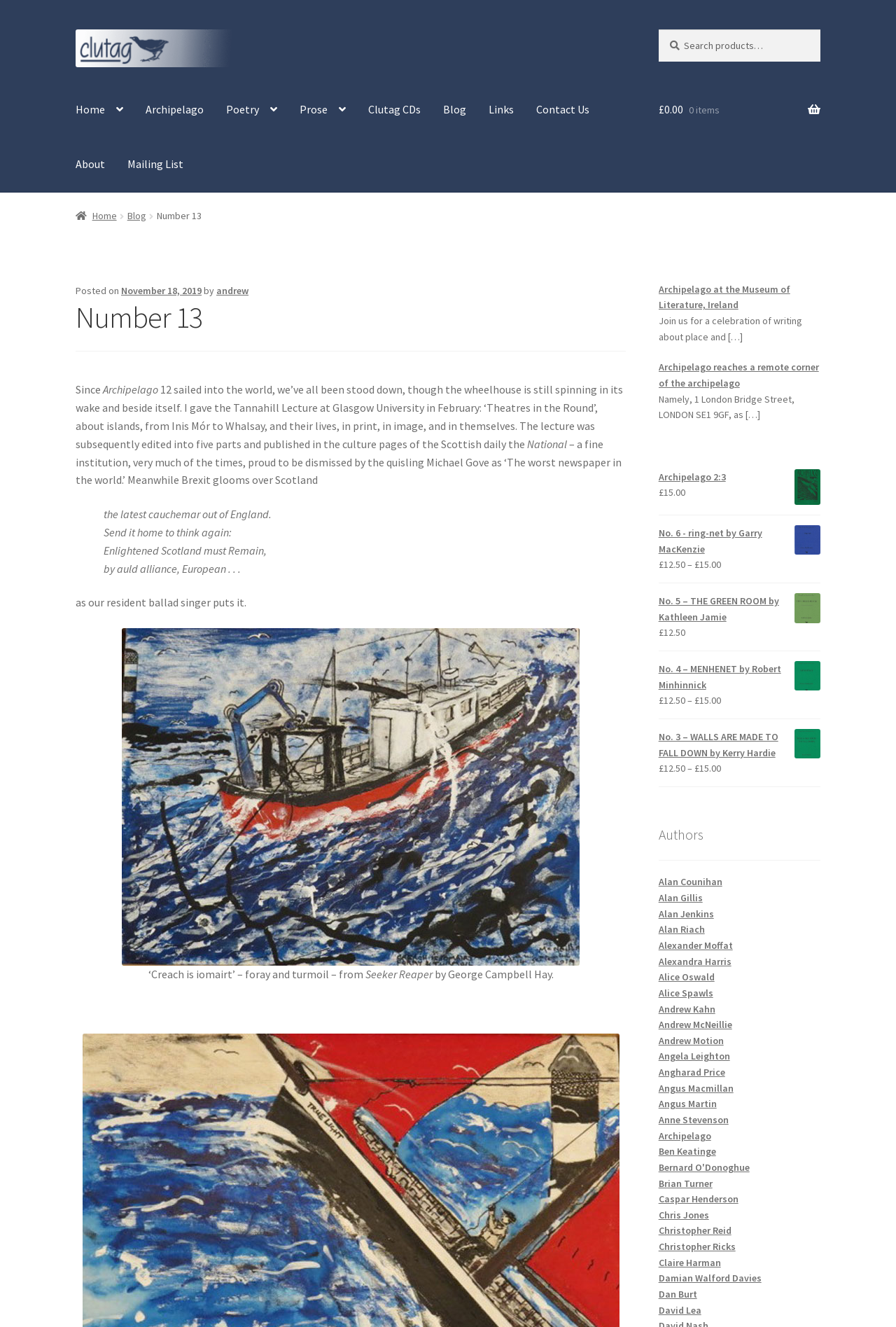Locate the bounding box coordinates of the region to be clicked to comply with the following instruction: "Check the price of No. 6 - ring-net by Garry MacKenzie". The coordinates must be four float numbers between 0 and 1, in the form [left, top, right, bottom].

[0.74, 0.366, 0.765, 0.376]